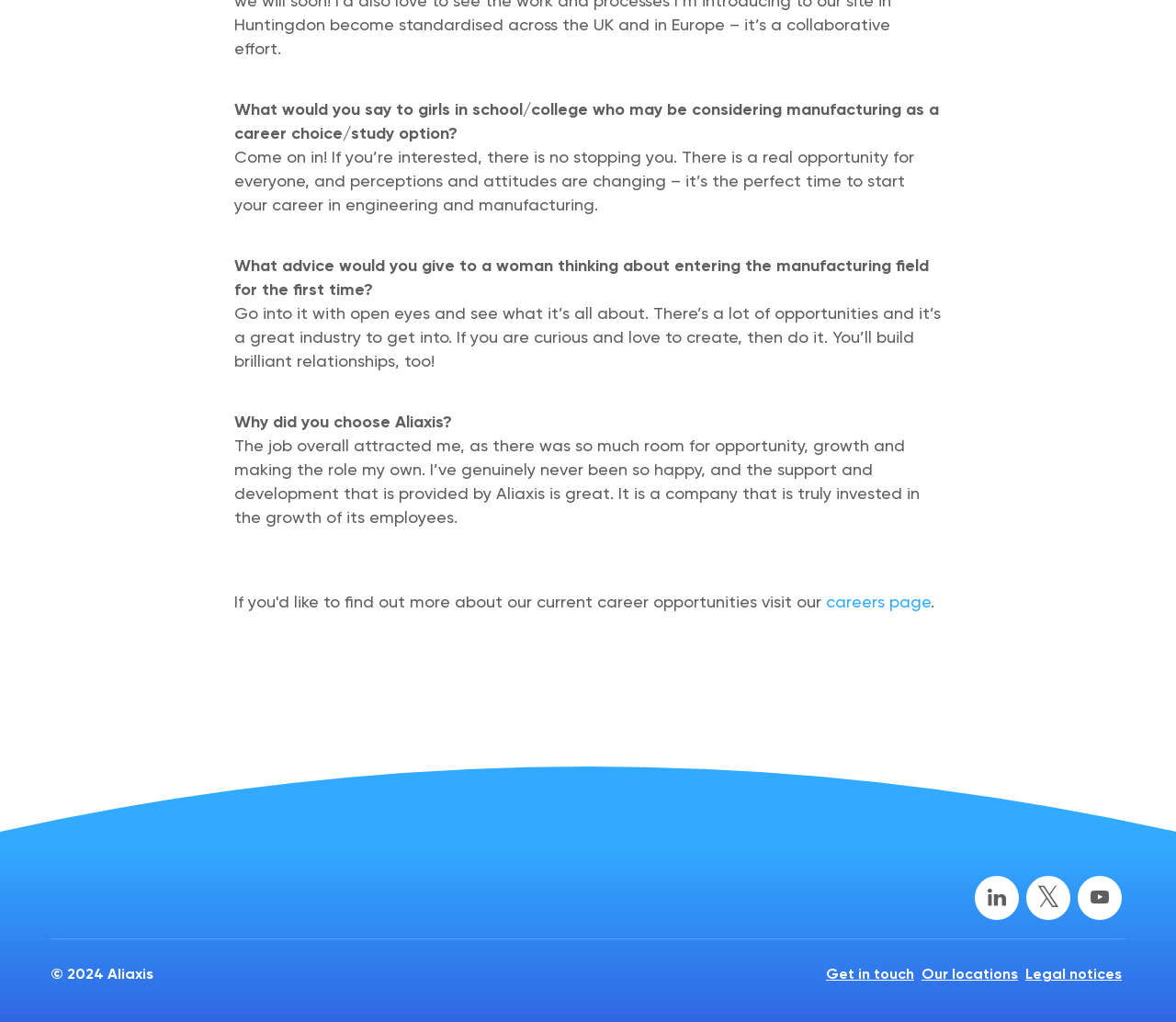What is the tone of the career advice given on the webpage?
Please answer the question with as much detail as possible using the screenshot.

The tone of the career advice given on the webpage is encouraging and positive. The language used is motivational, with phrases like 'Come on in!', 'There is a real opportunity for everyone', and 'You’ll build brilliant relationships, too!' which suggest that the speaker is trying to inspire and motivate the reader to consider a career in manufacturing.